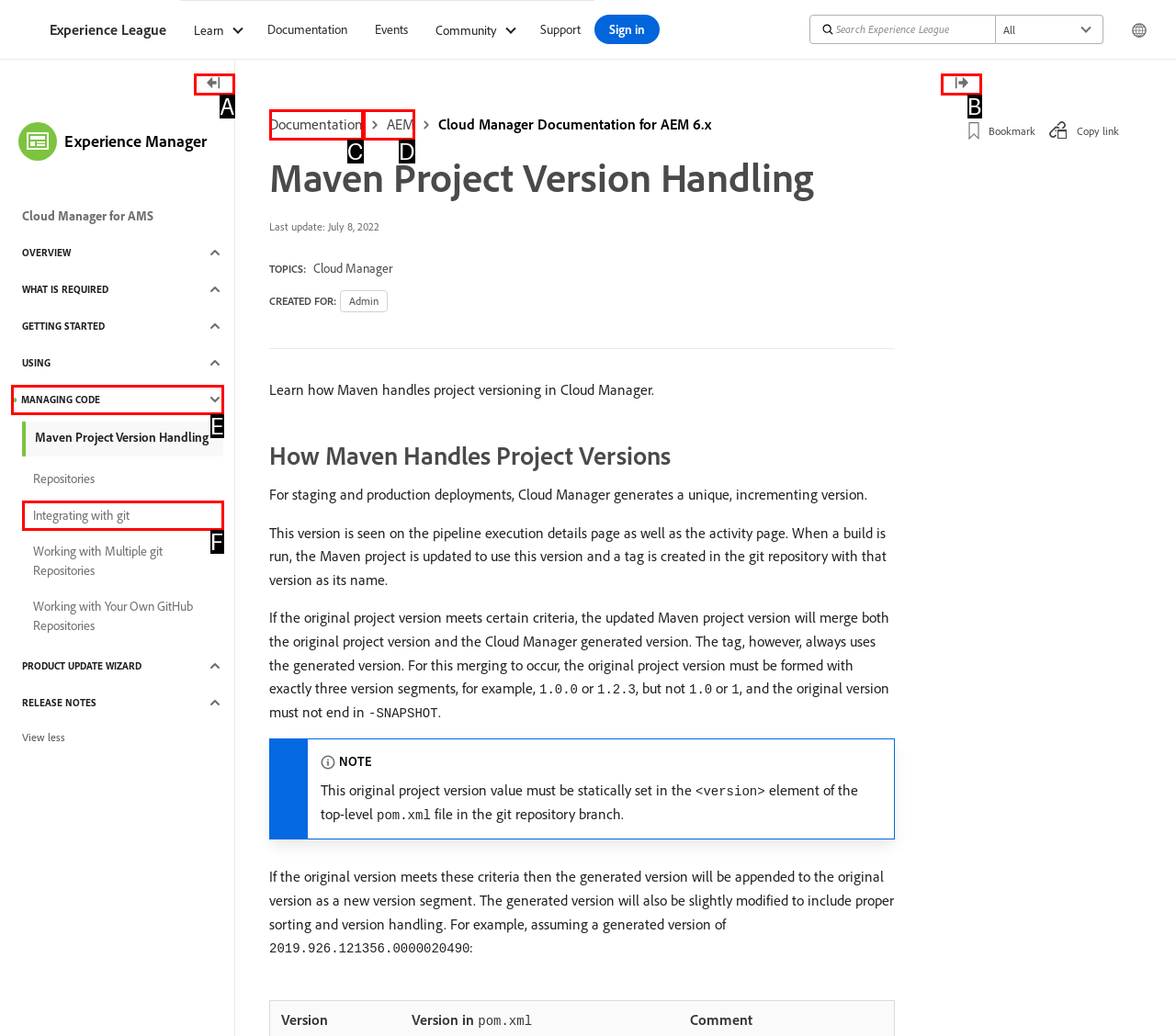Based on the description: Managing Code, identify the matching HTML element. Reply with the letter of the correct option directly.

E